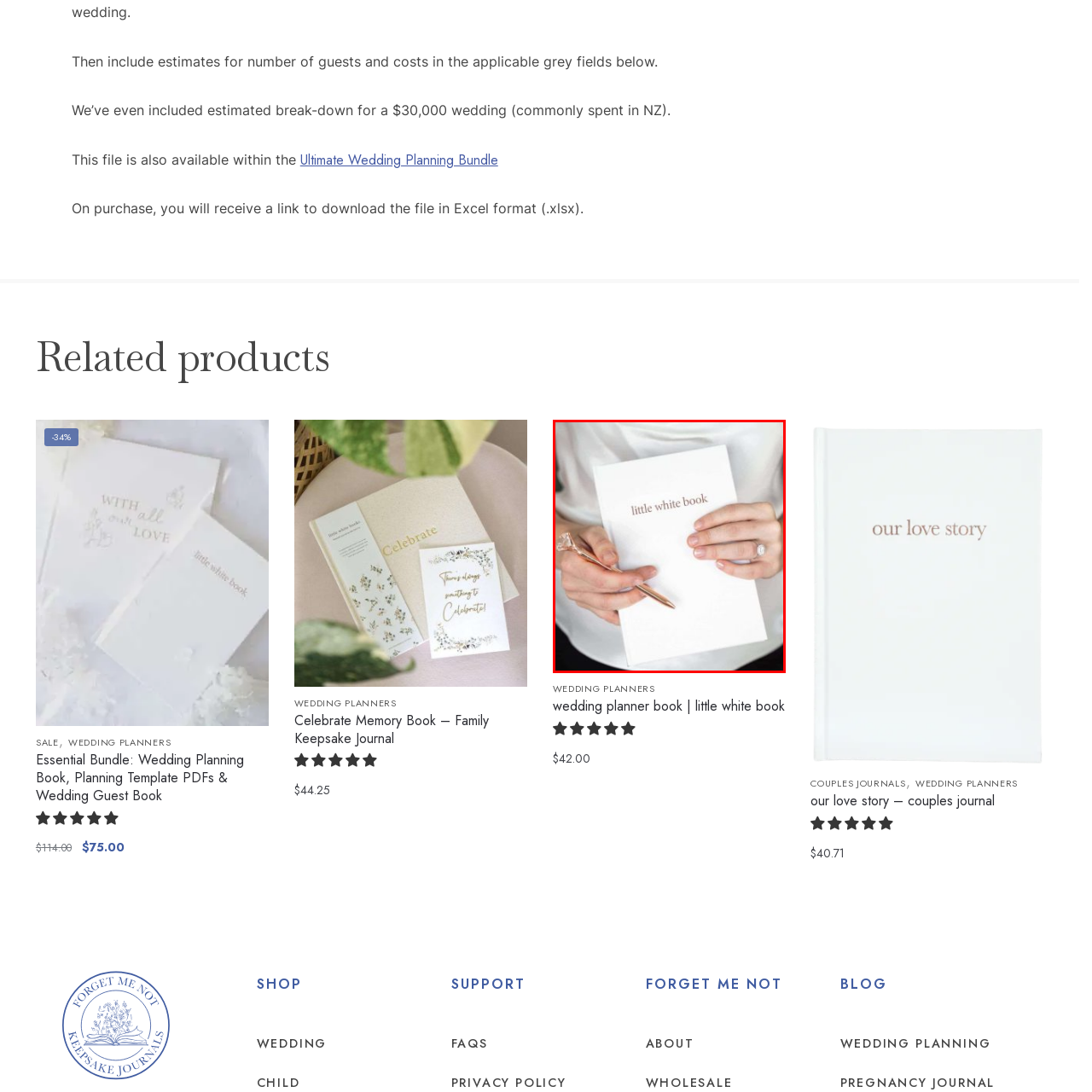Generate a comprehensive caption for the image section marked by the red box.

The image showcases a person holding a beautiful white book titled "little white book," which is likely a wedding planner or journal. The book features elegant, embossed lettering in a subtle, yet sophisticated design. The individual’s hands, gently grasping the book, highlight a delicate ring on their finger, adding a touch of personal significance to the scene. A chic rose gold pen is poised for use, suggesting readiness for planning and note-taking. The overall aesthetic is stylish and organized, reflecting the essence of wedding preparation. This image represents the concept of thoughtful wedding planning, inviting engaged couples to explore resources that can help make their day memorable and well-coordinated.